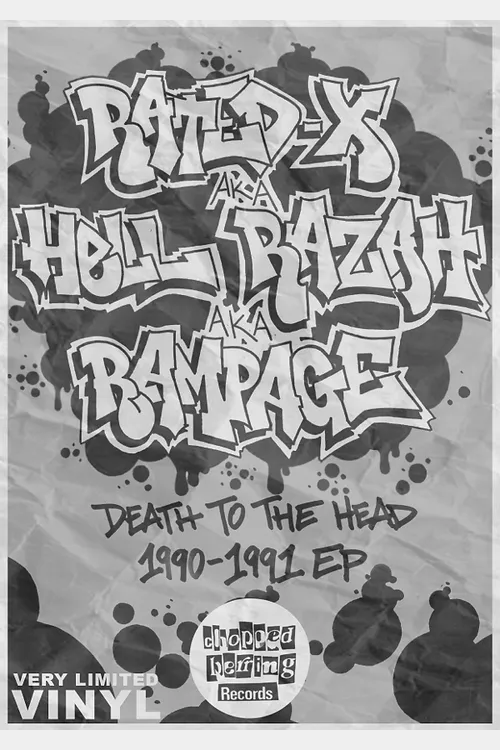Describe all the important aspects and details of the image.

The image showcases the artwork for the vinyl EP titled "Death To The Head," released in 1990-1991. The design prominently features the names "Rated-X," "Hell Razah," and "Rampage" in bold, graffiti-style typography, conveying an urban and artistic aesthetic. The use of contrasting black and white creates a striking visual impact, with a backdrop of abstract splashes and bubbles that enhance the street art theme. Additionally, a circular emblem in the lower part of the image indicates that this is a "Very Limited" release under "Chopped Herring Records," making it a collectible item for fans of the genre. The overall vibe of the cover reflects the energetic and creative spirit of hip-hop culture during that era.